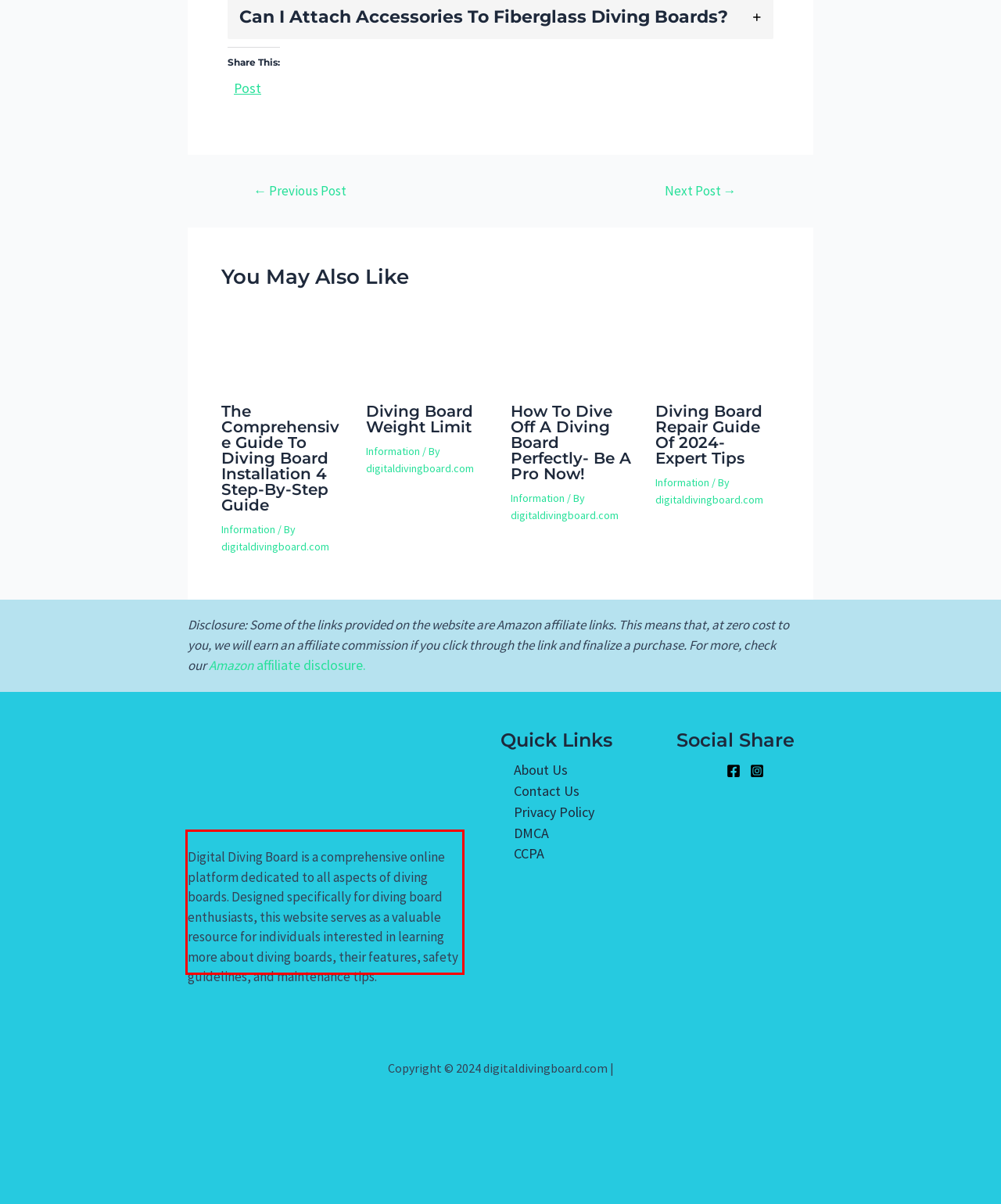Examine the webpage screenshot, find the red bounding box, and extract the text content within this marked area.

Digital Diving Board is a comprehensive online platform dedicated to all aspects of diving boards. Designed specifically for diving board enthusiasts, this website serves as a valuable resource for individuals interested in learning more about diving boards, their features, safety guidelines, and maintenance tips.